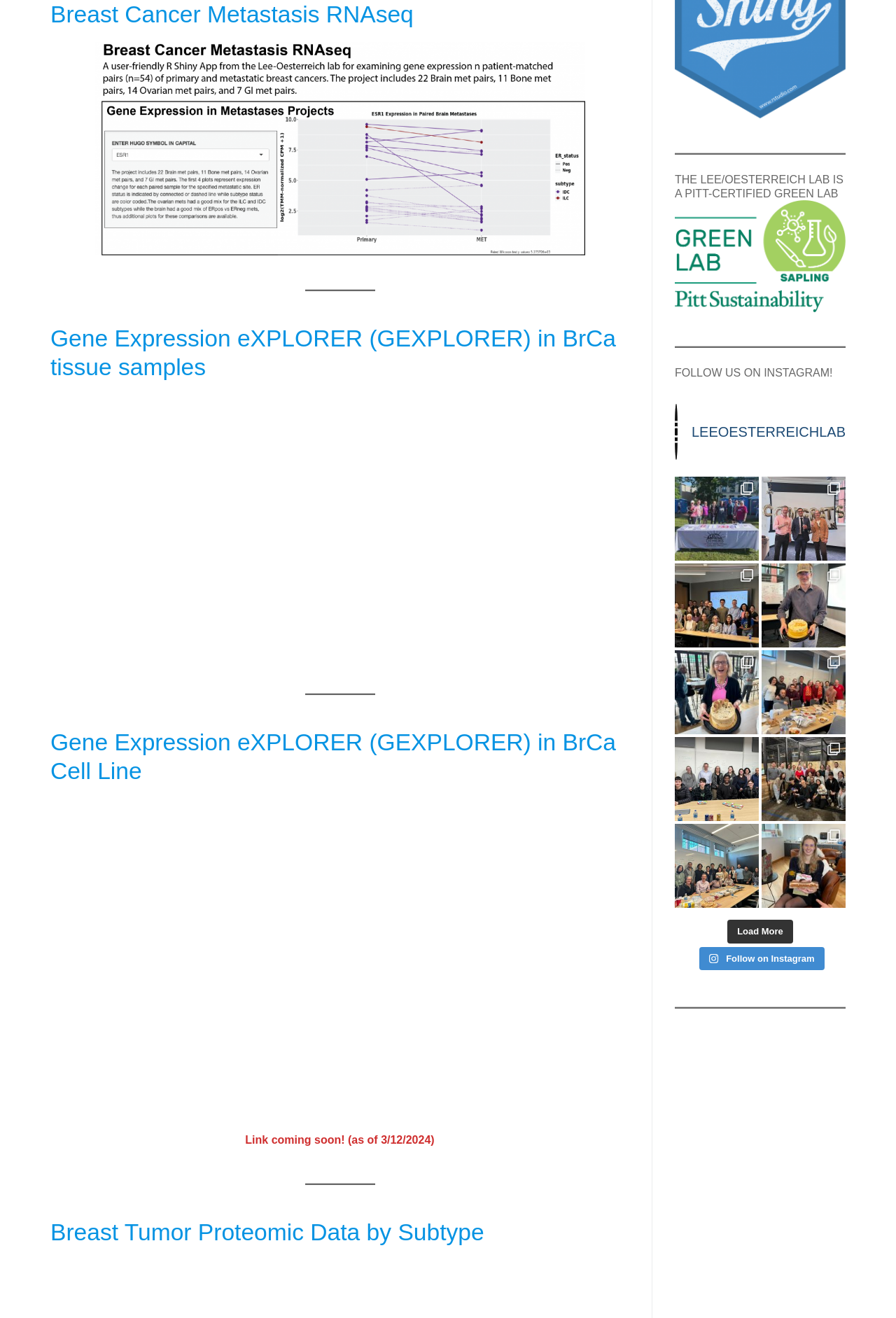Answer with a single word or phrase: 
What is the purpose of the Gene Expression eXPLORER?

Analyzing gene expression